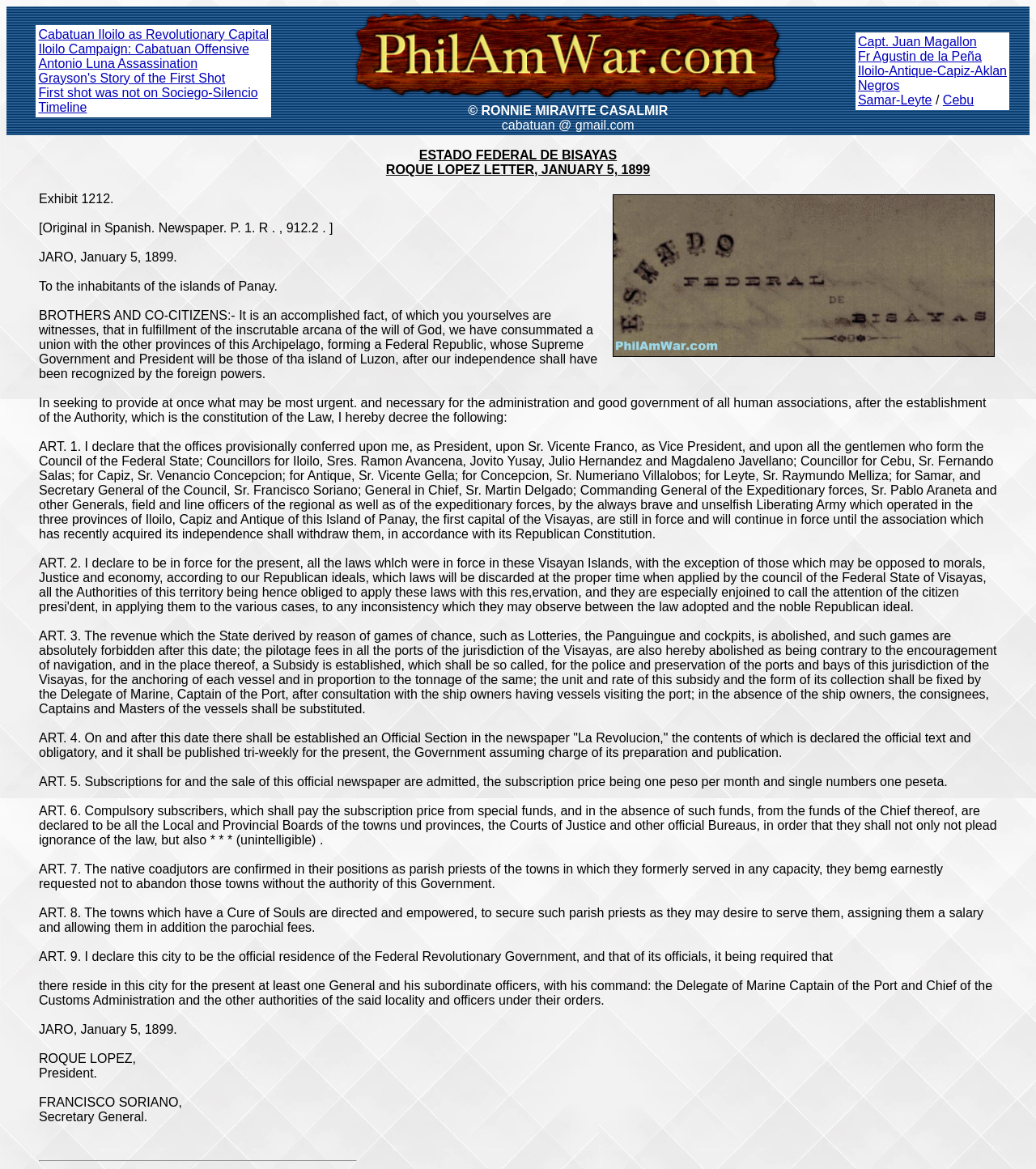Craft a detailed narrative of the webpage's structure and content.

The webpage is about the Philippine-American War, specifically focusing on historical documents and events. At the top, there is a table with multiple rows, each containing links to different articles or topics, such as "Cabatuan Iloilo as Revolutionary Capital" and "Antonio Luna Assassination". Below this table, there is a copyright notice and a link to the website's owner, Ronnie Miravite Casalmir.

On the right side of the page, there is another table with a list of links to various historical figures and locations, including "Capt. Juan Magallon" and "Iloilo-Antique-Capiz-Aklan". 

The main content of the page is a historical document, "ROQUE LOPEZ LETTER, JANUARY 5, 1899", which is a decree issued by Roque Lopez, the President of the Federal State, outlining the establishment of a Federal Republic and the appointment of various officials. The document is divided into several articles, each addressing different aspects of the government and its administration.

Throughout the document, there are several static text elements, including the date and signature of the President and Secretary General. At the bottom of the page, there is a horizontal separator line.